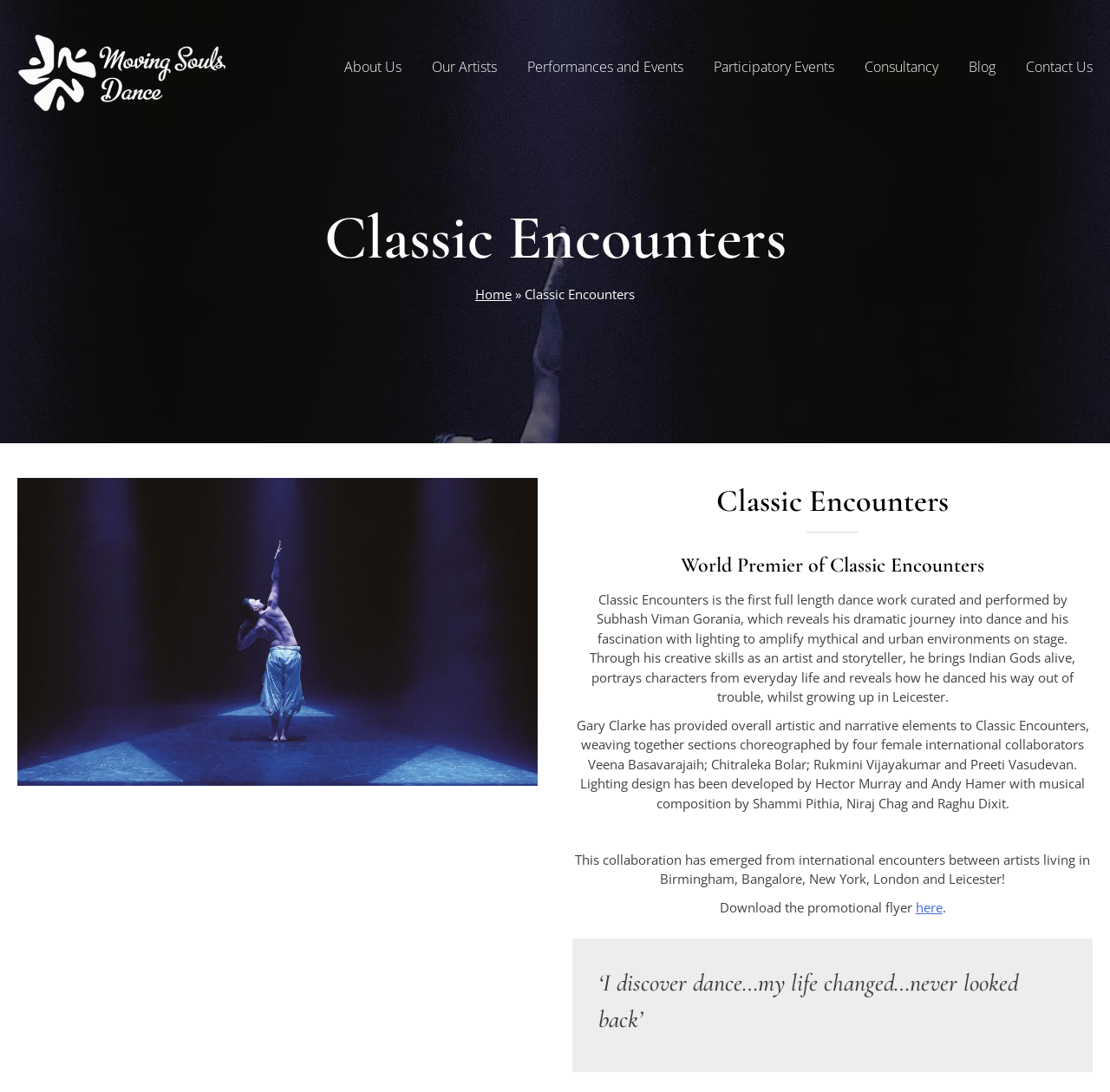Using floating point numbers between 0 and 1, provide the bounding box coordinates in the format (top-left x, top-left y, bottom-right x, bottom-right y). Locate the UI element described here: parent_node: Moving Souls

[0.016, 0.032, 0.203, 0.102]